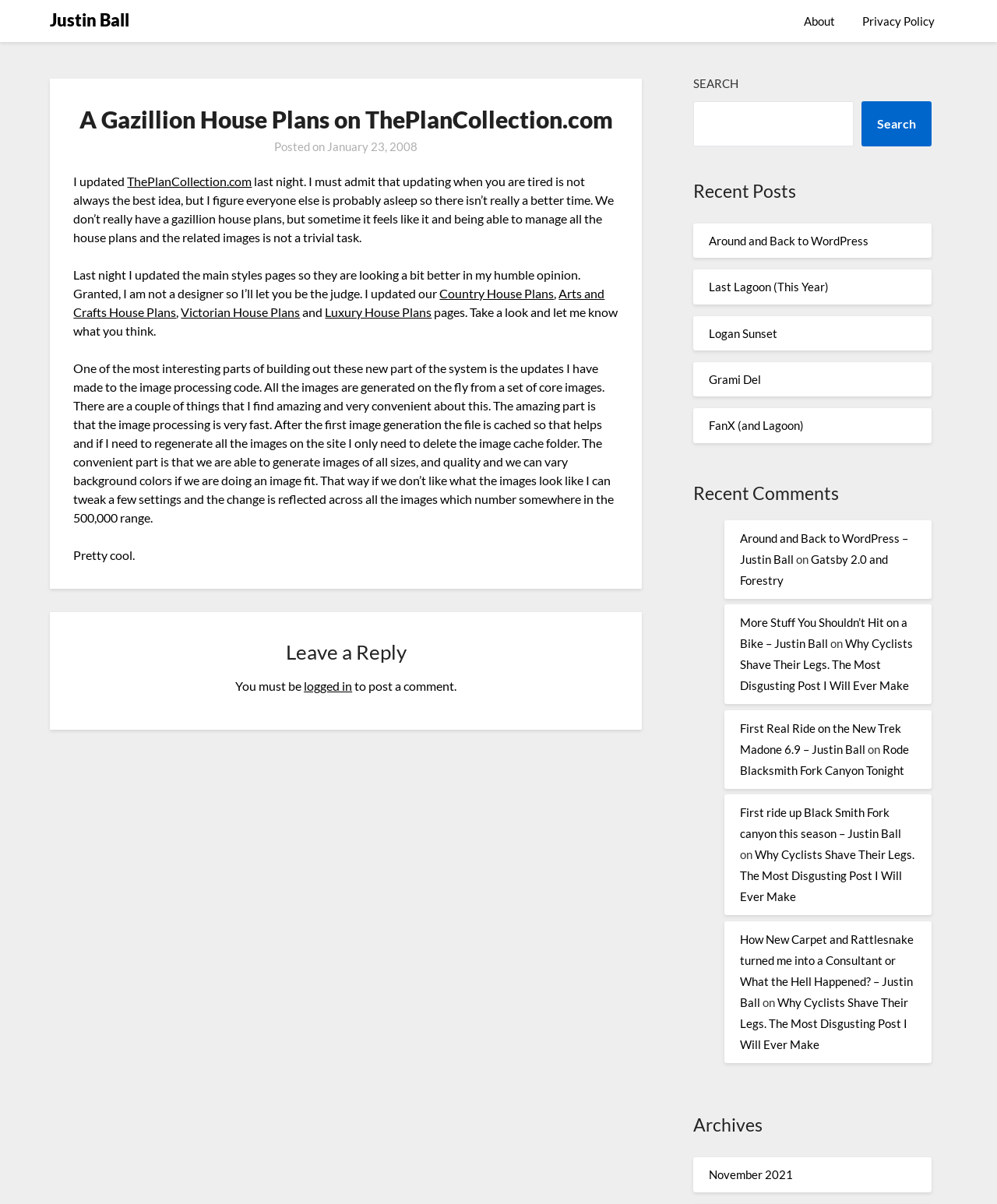Specify the bounding box coordinates for the region that must be clicked to perform the given instruction: "View 'Country House Plans'".

[0.441, 0.238, 0.556, 0.25]